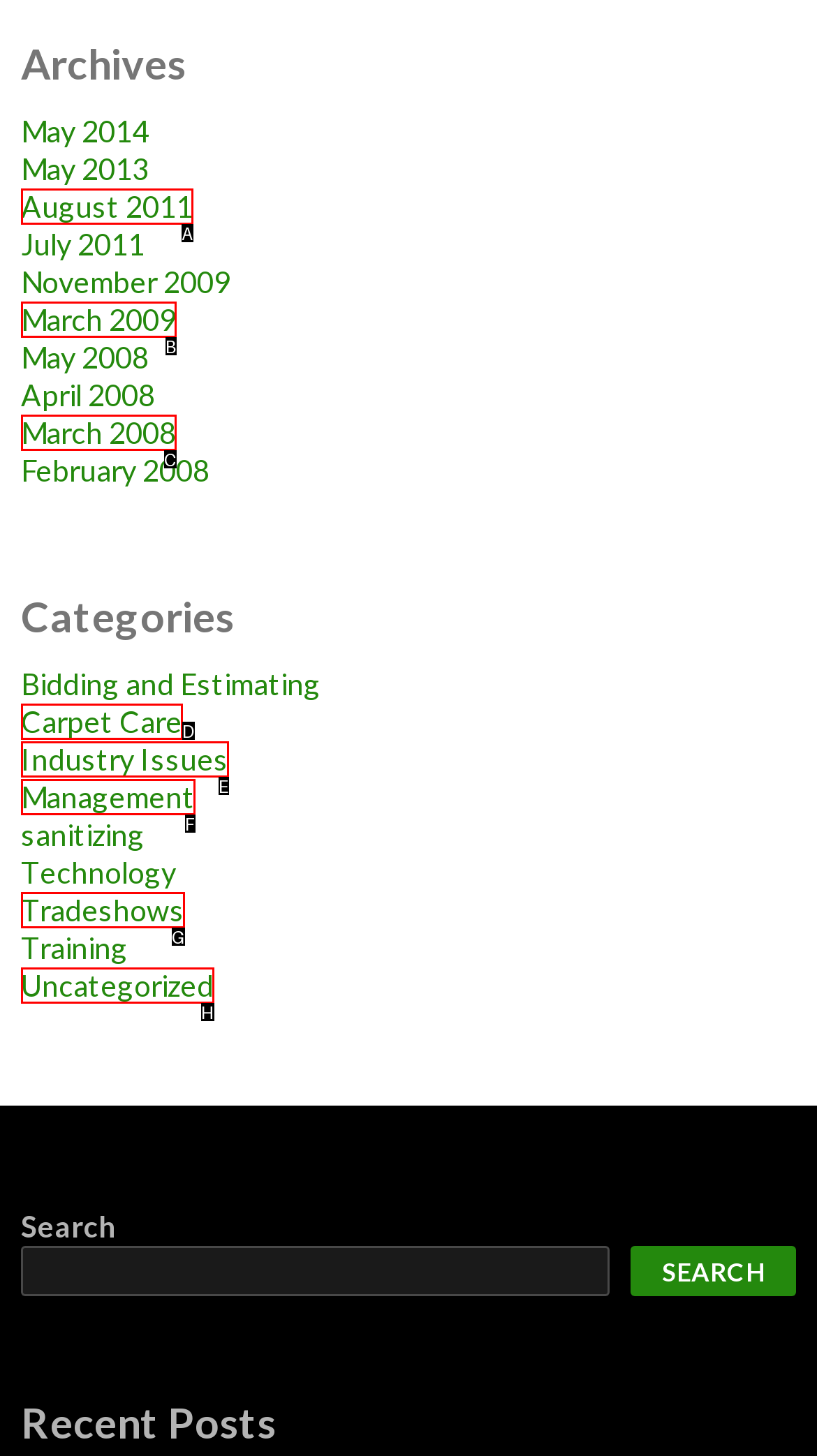Find the option that aligns with: August 2011
Provide the letter of the corresponding option.

A